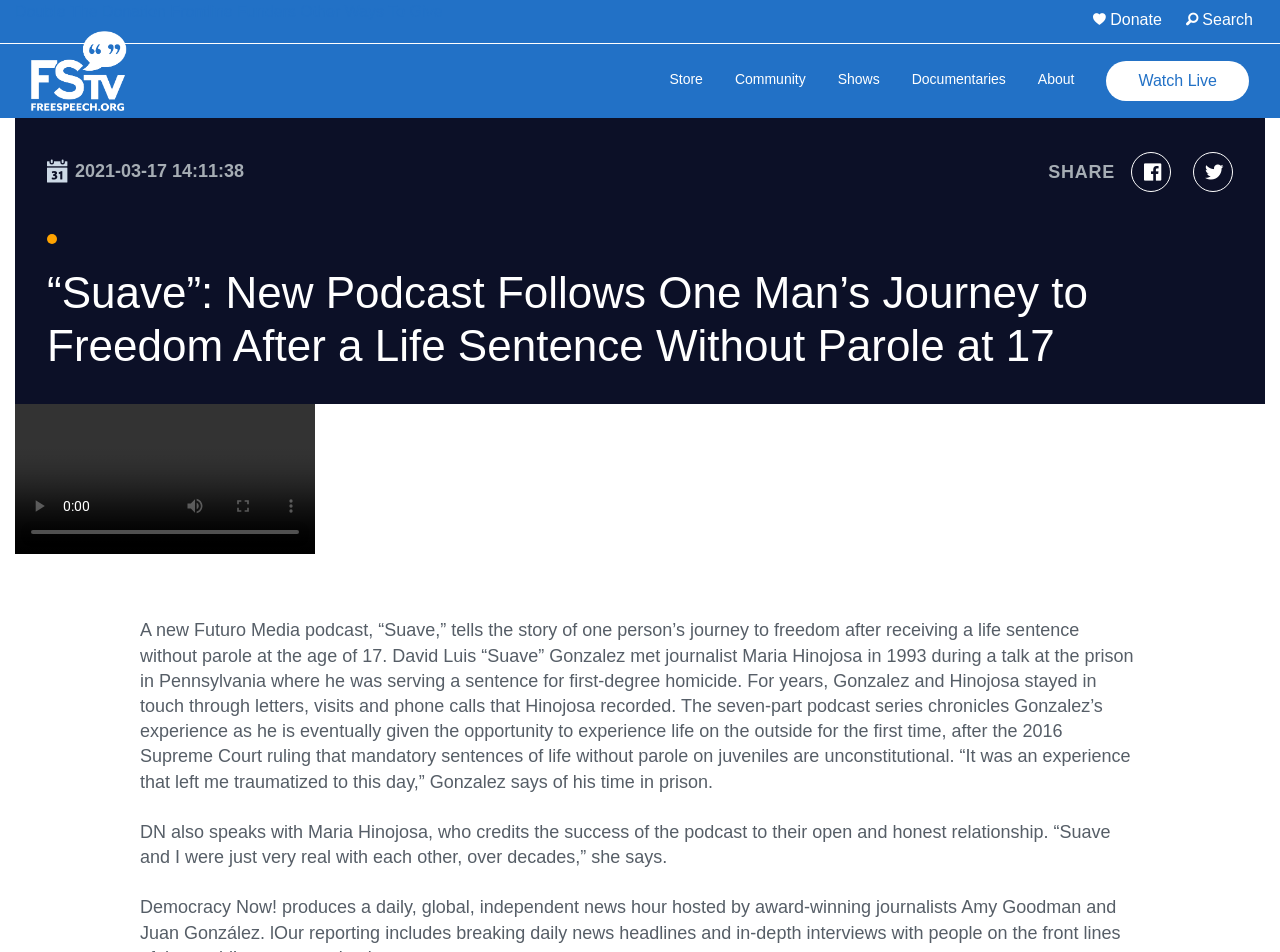Provide a short, one-word or phrase answer to the question below:
Who is the journalist that stayed in touch with David Luis Gonzalez?

Maria Hinojosa